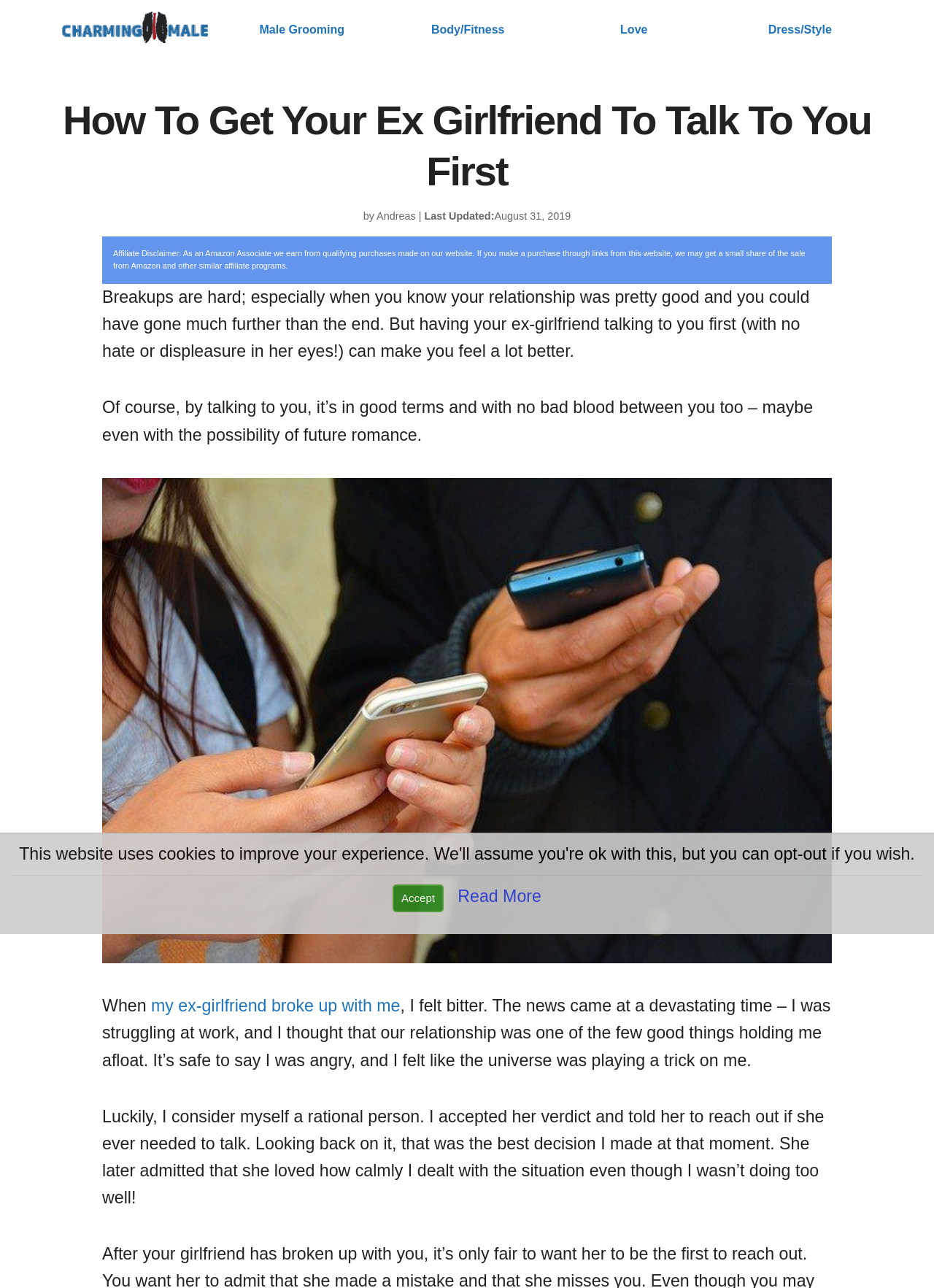Find the bounding box coordinates of the area that needs to be clicked in order to achieve the following instruction: "Click the 'Blog Logo' link". The coordinates should be specified as four float numbers between 0 and 1, i.e., [left, top, right, bottom].

[0.066, 0.025, 0.223, 0.035]